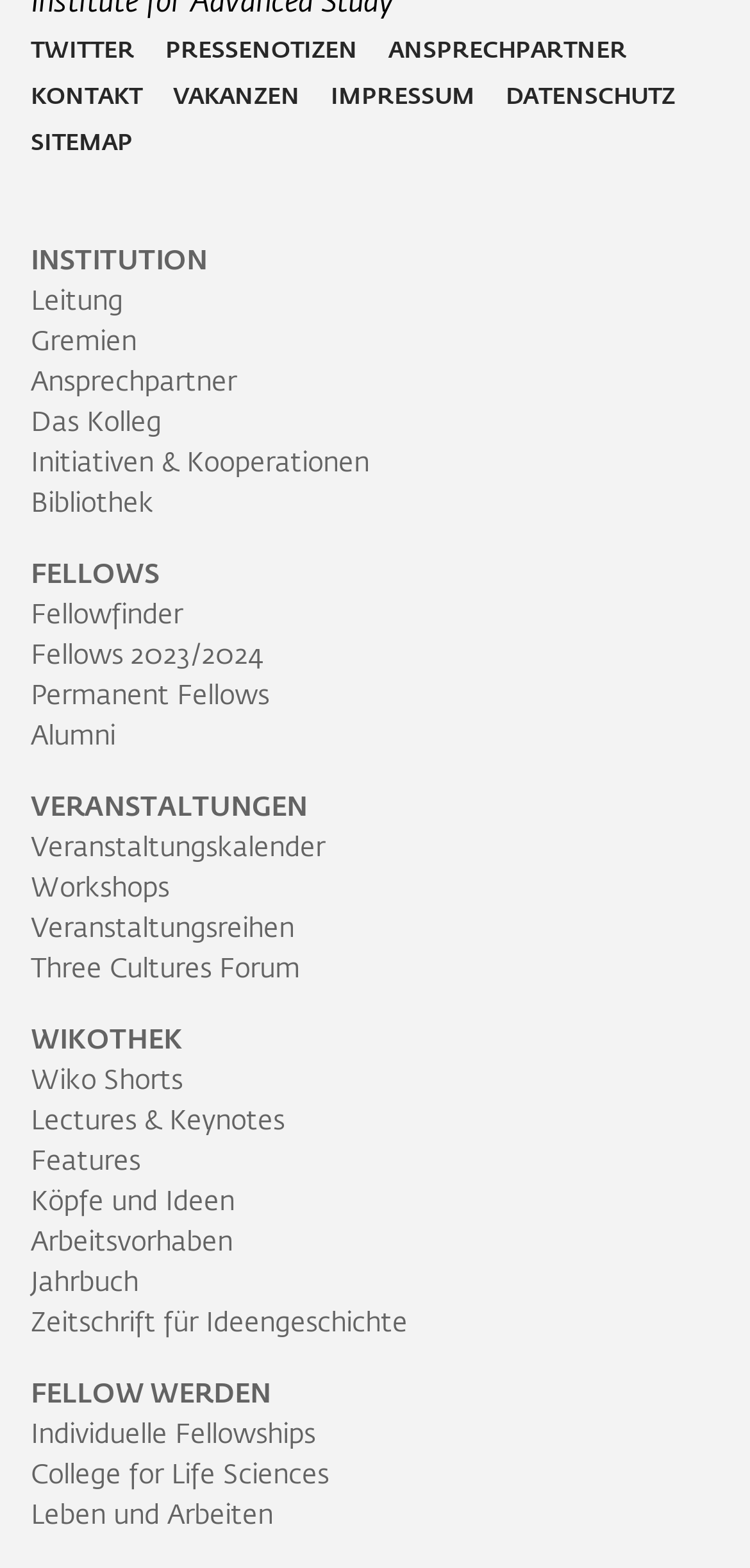Determine the bounding box coordinates of the clickable region to carry out the instruction: "Check upcoming events".

[0.041, 0.506, 0.41, 0.523]